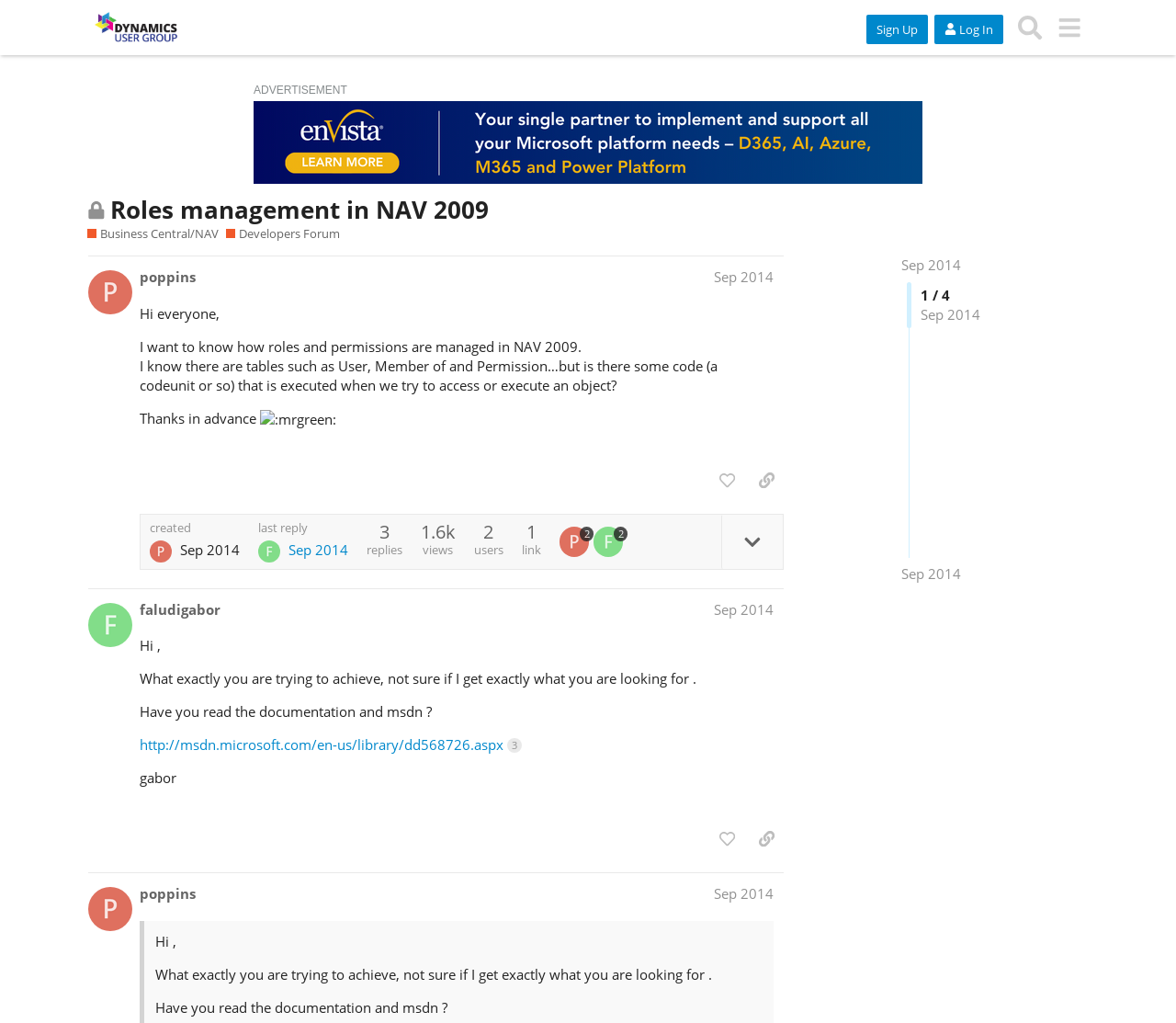Pinpoint the bounding box coordinates of the element you need to click to execute the following instruction: "View post #2". The bounding box should be represented by four float numbers between 0 and 1, in the format [left, top, right, bottom].

[0.075, 0.575, 0.755, 0.853]